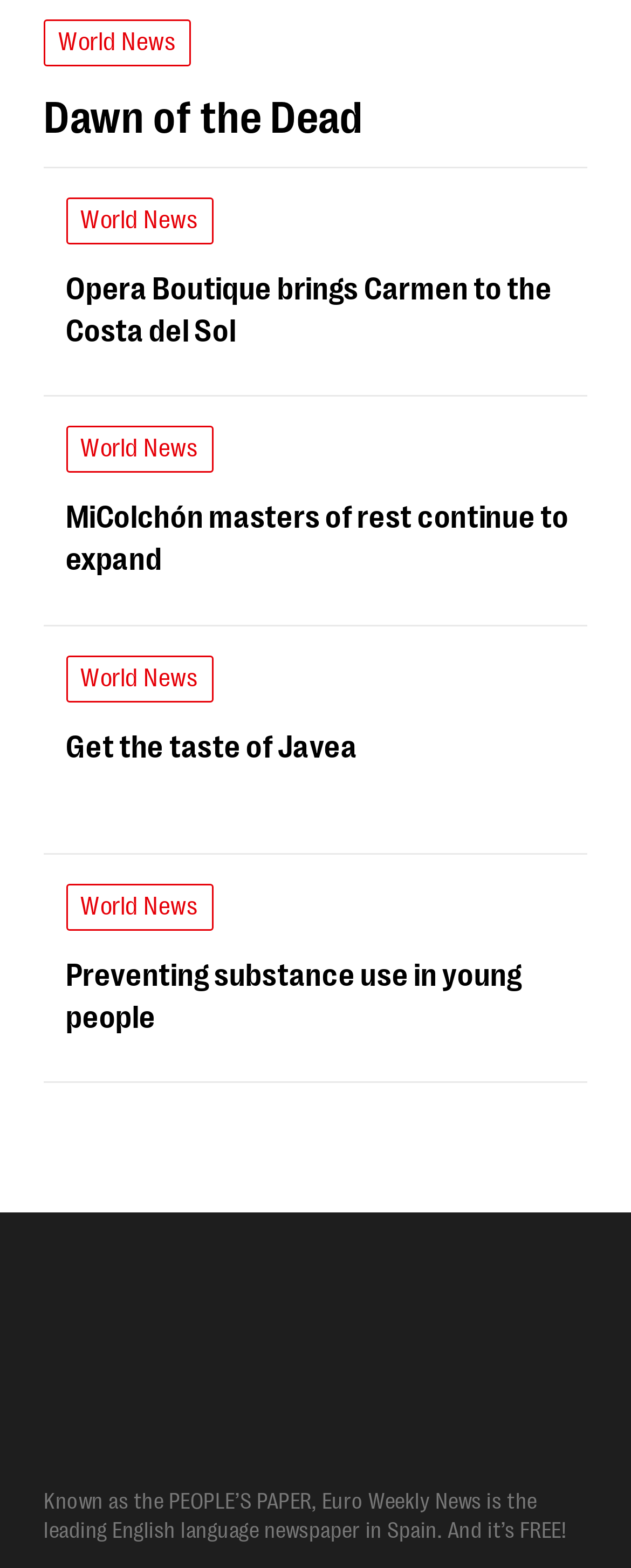Locate the bounding box coordinates of the element I should click to achieve the following instruction: "Click on World News".

[0.069, 0.012, 0.302, 0.042]